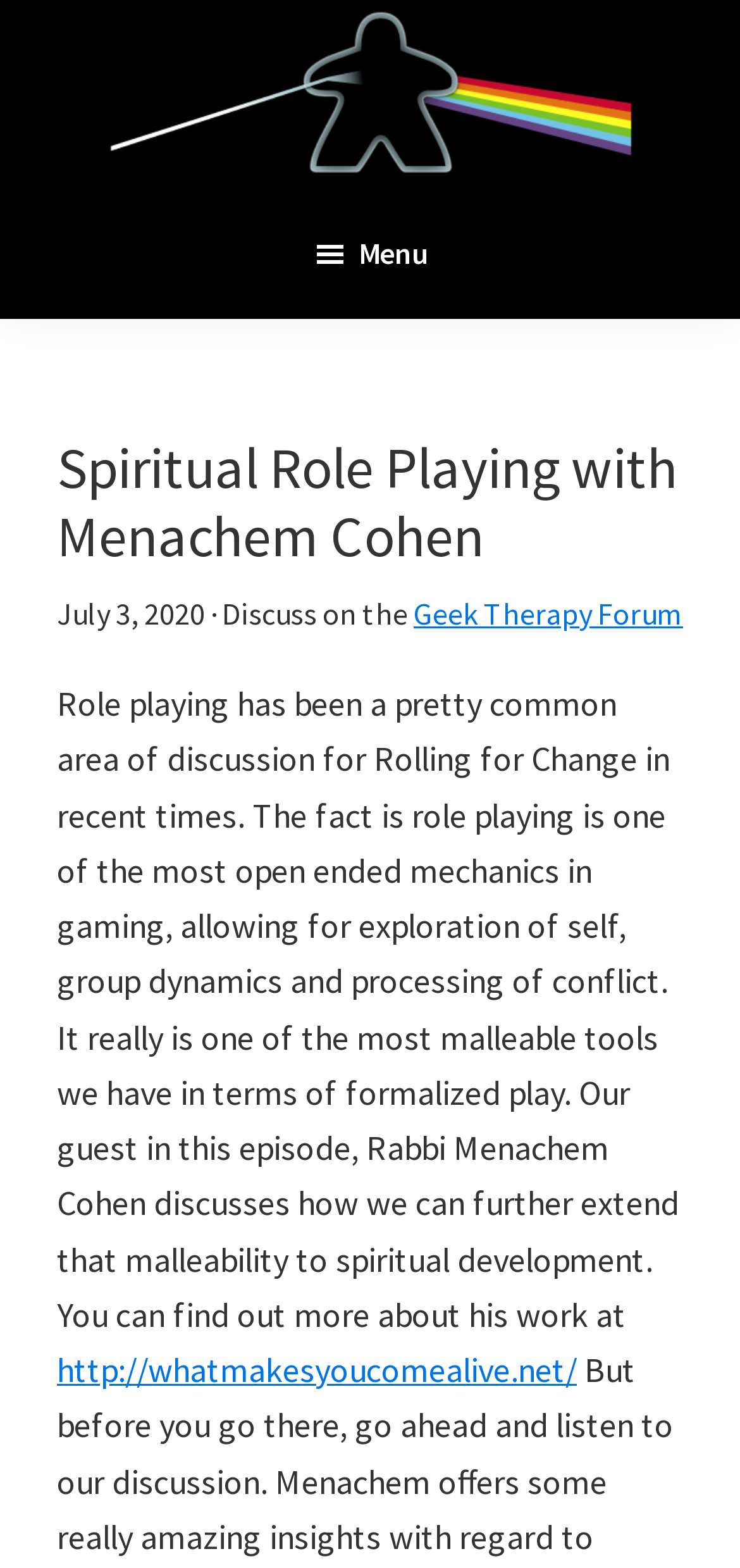Please identify the webpage's heading and generate its text content.

Spiritual Role Playing with Menachem Cohen